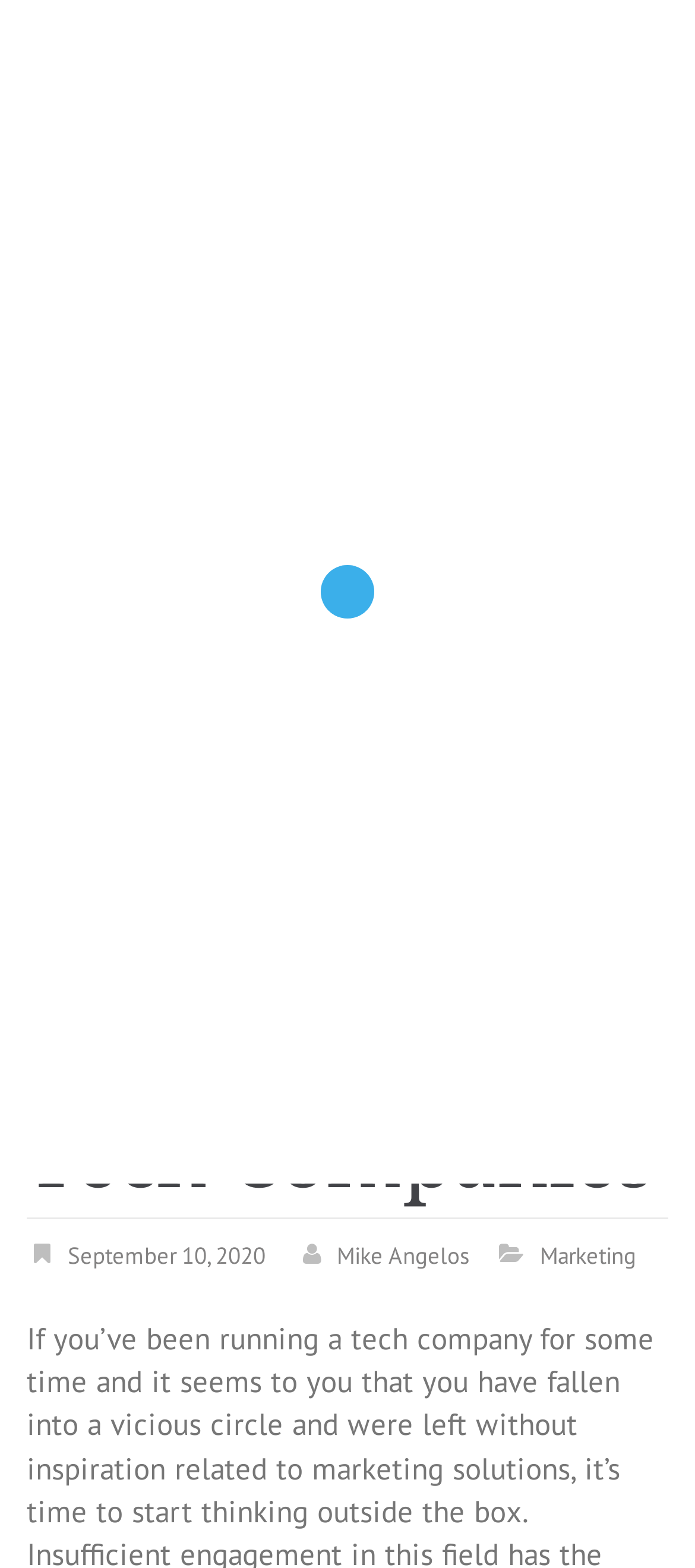Use a single word or phrase to answer the question:
Who is the author of the article?

Mike Angelos